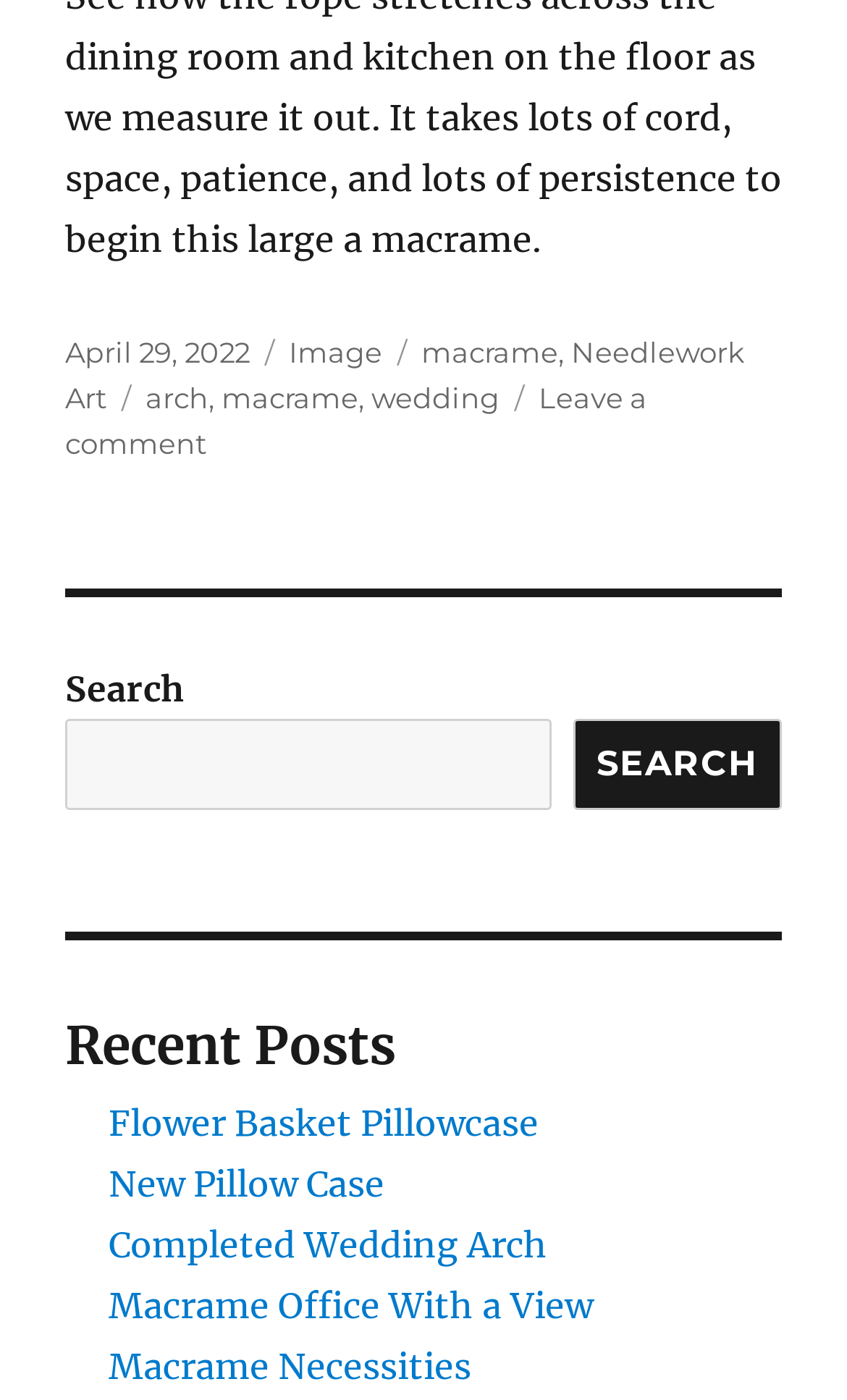Find the bounding box coordinates of the clickable element required to execute the following instruction: "Read post about Macrame Necessities". Provide the coordinates as four float numbers between 0 and 1, i.e., [left, top, right, bottom].

[0.128, 0.961, 0.556, 0.992]